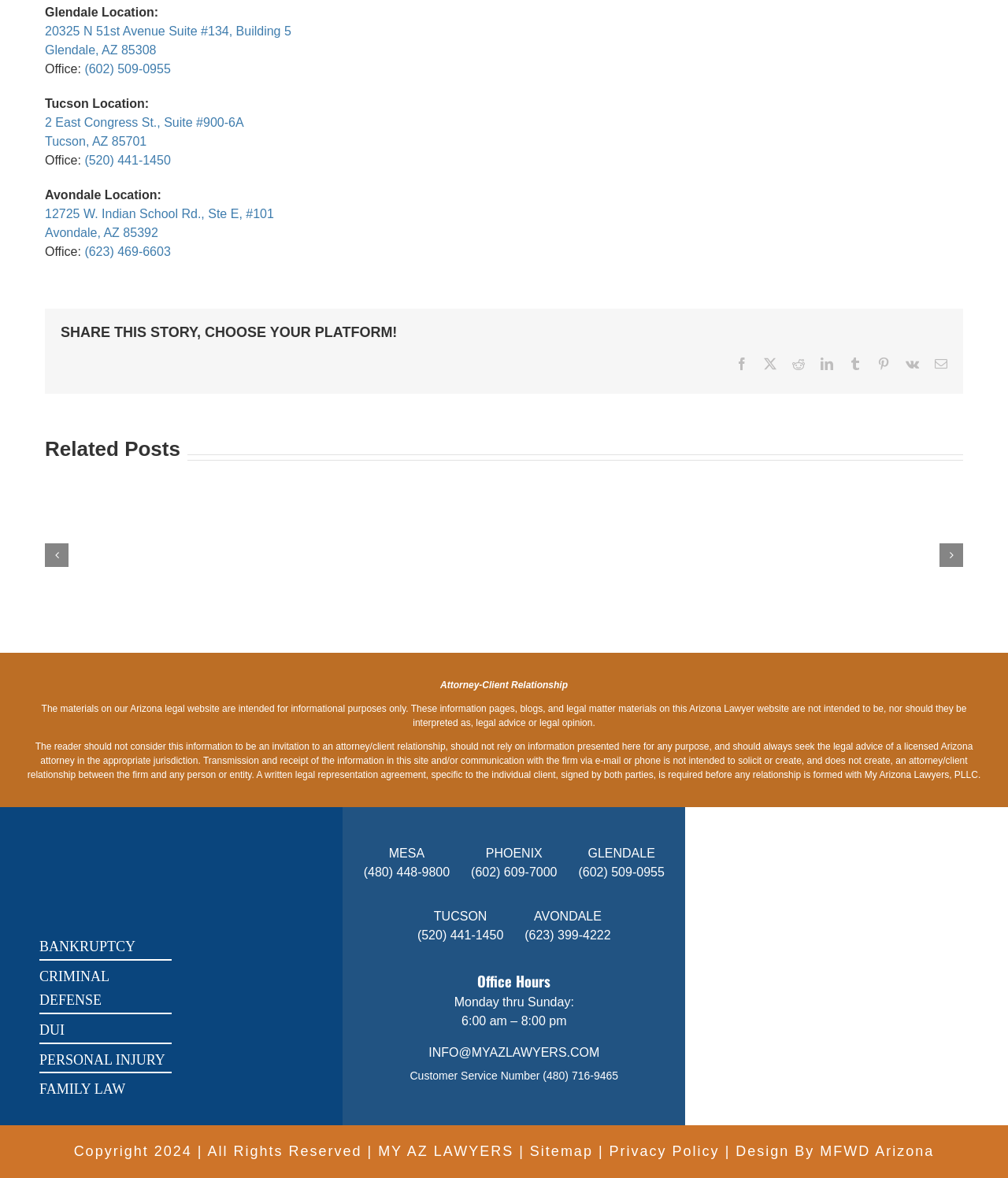Please provide the bounding box coordinates for the UI element as described: "Luca2". The coordinates must be four floats between 0 and 1, represented as [left, top, right, bottom].

None